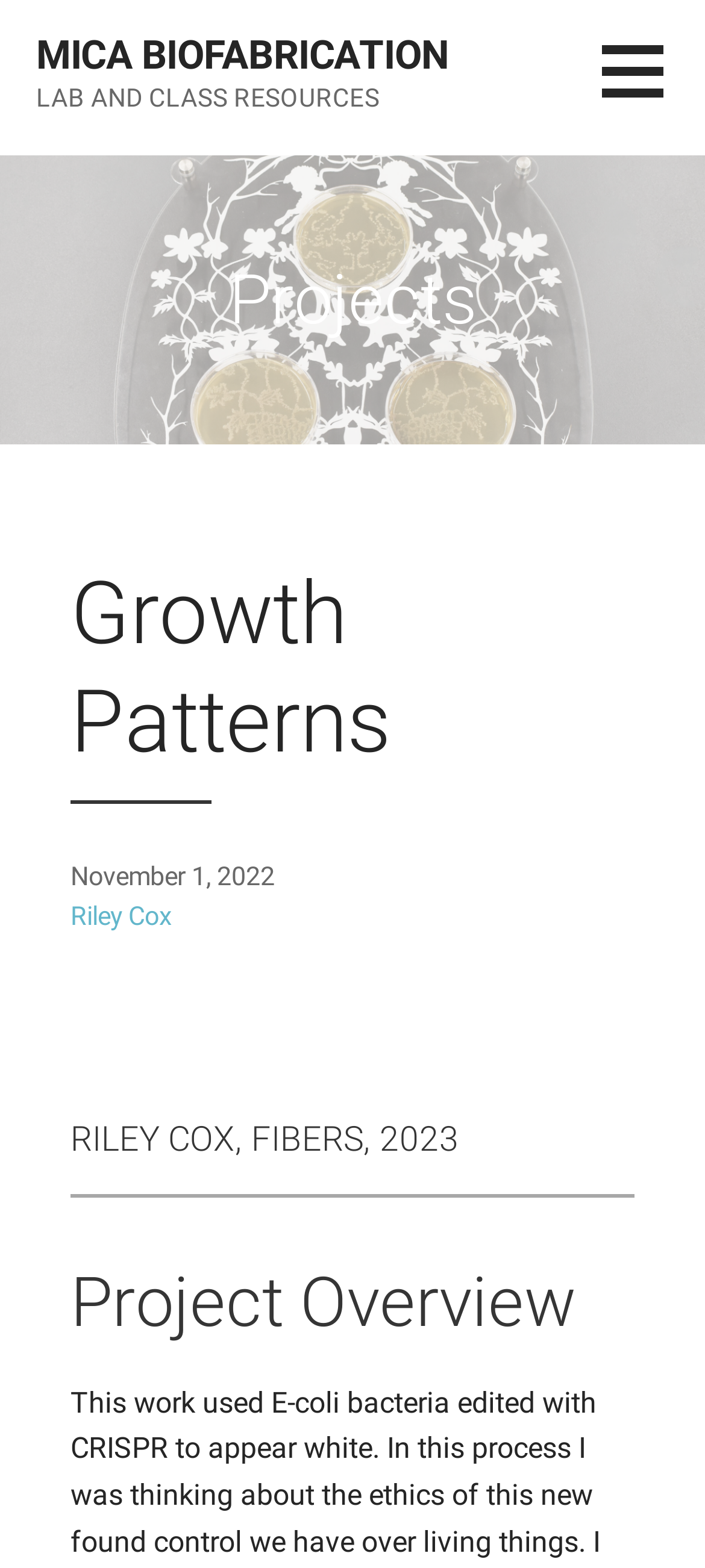Who is the author of the project?
Examine the image closely and answer the question with as much detail as possible.

The author of the project can be found in the link under the 'Projects' section, which is 'Riley Cox'.